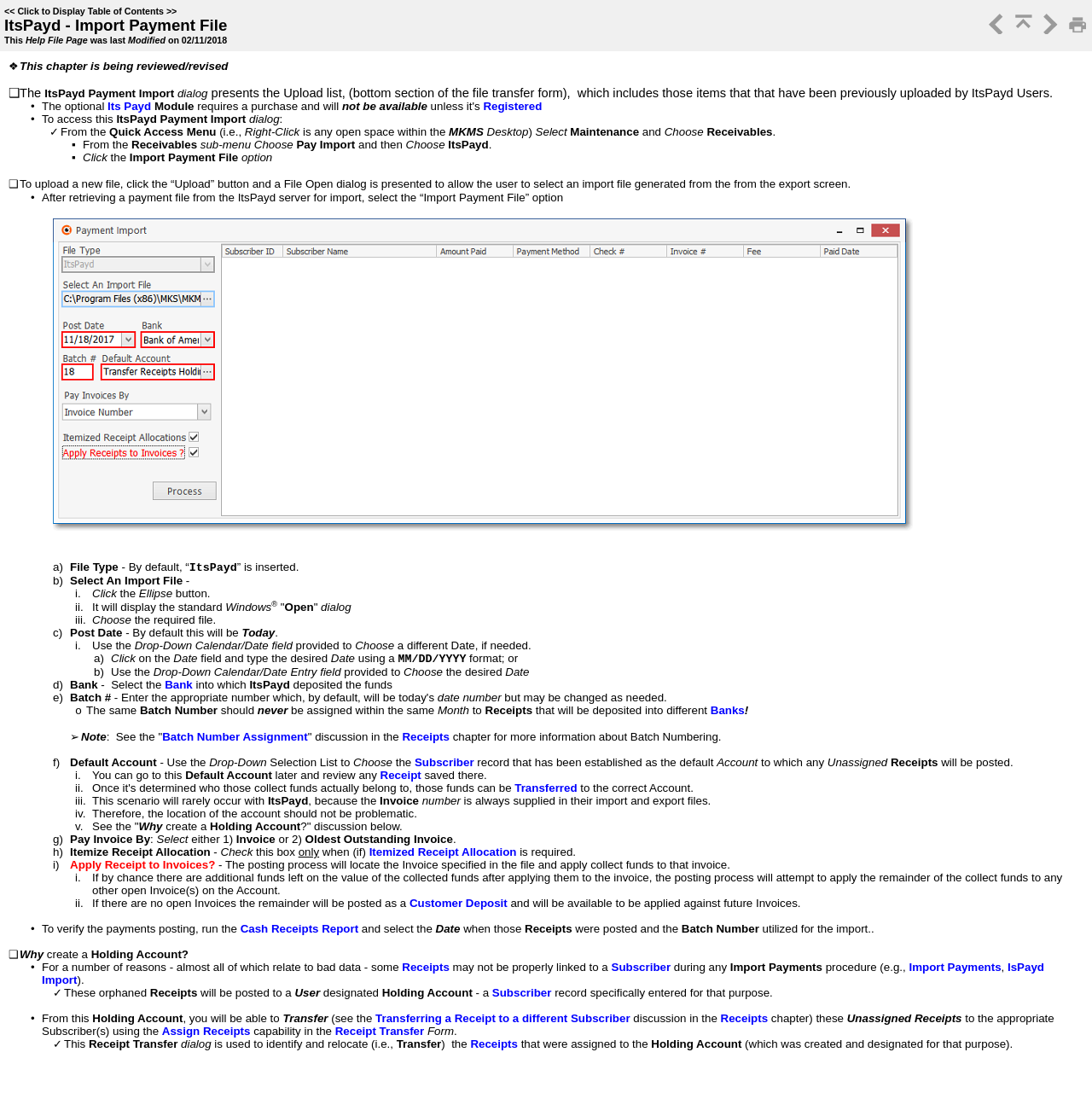Locate the bounding box coordinates of the element you need to click to accomplish the task described by this instruction: "Click ItsPayd - Import Payment File".

[0.004, 0.014, 0.865, 0.032]